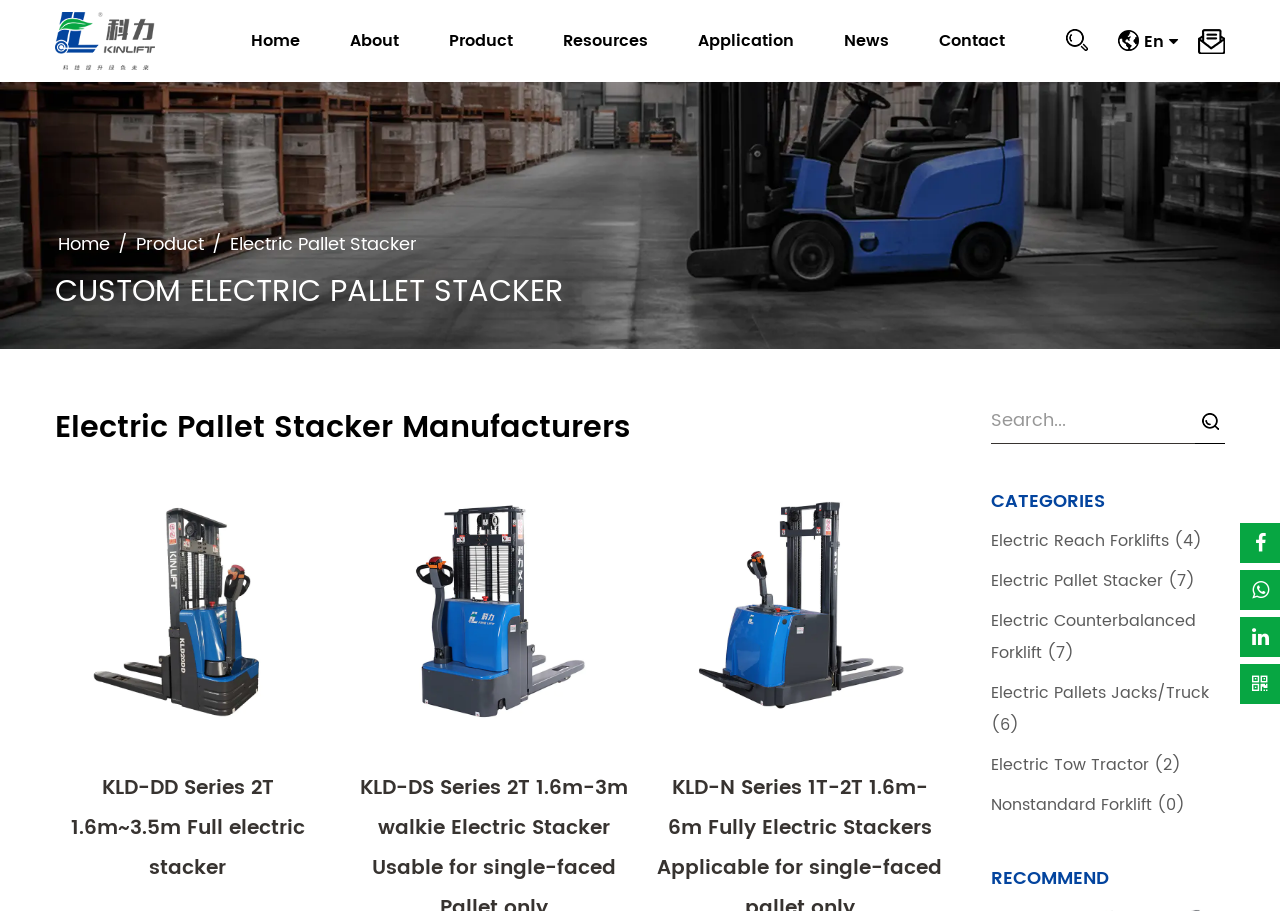Based on the image, provide a detailed and complete answer to the question: 
What is the purpose of the search box?

The search box is located at the top-right corner of the webpage, and it is labeled as 'Search...'. This suggests that the purpose of the search box is to allow users to search for specific products on the webpage.